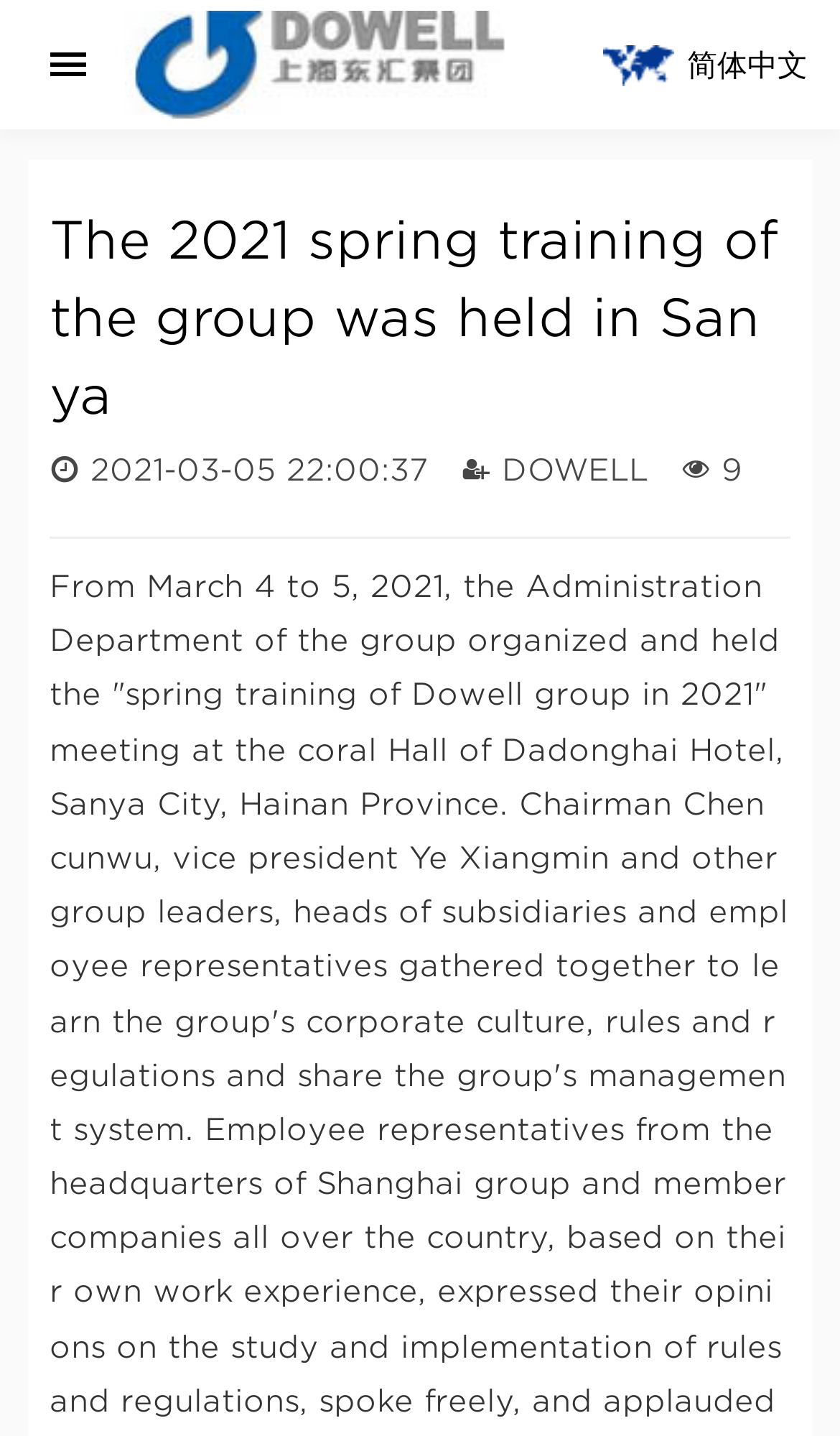Extract the top-level heading from the webpage and provide its text.

The 2021 spring training of the group was held in Sanya